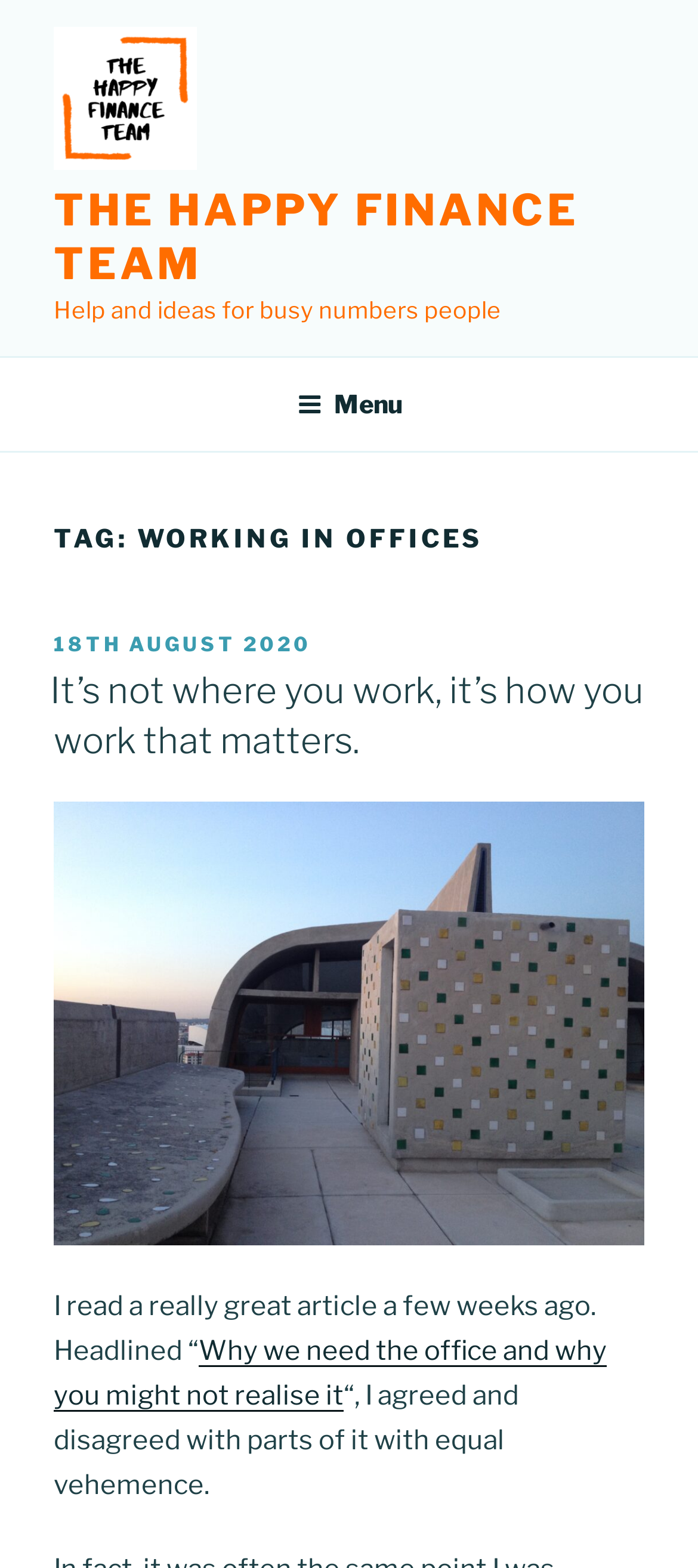What is the name of the team?
Look at the image and respond with a one-word or short-phrase answer.

The Happy Finance Team